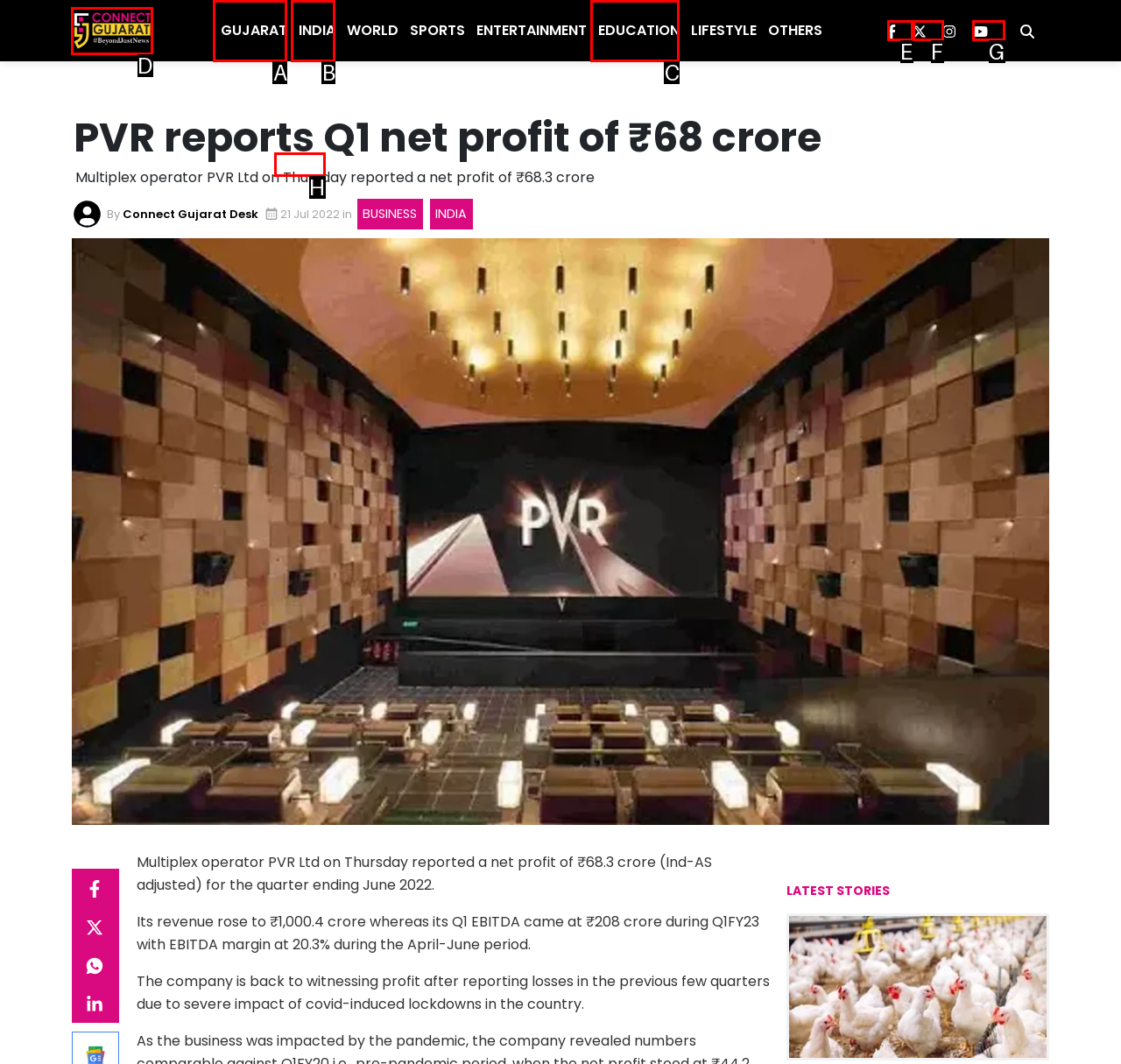Choose the UI element that best aligns with the description: parent_node: GUJARAT aria-label="logo"
Respond with the letter of the chosen option directly.

D